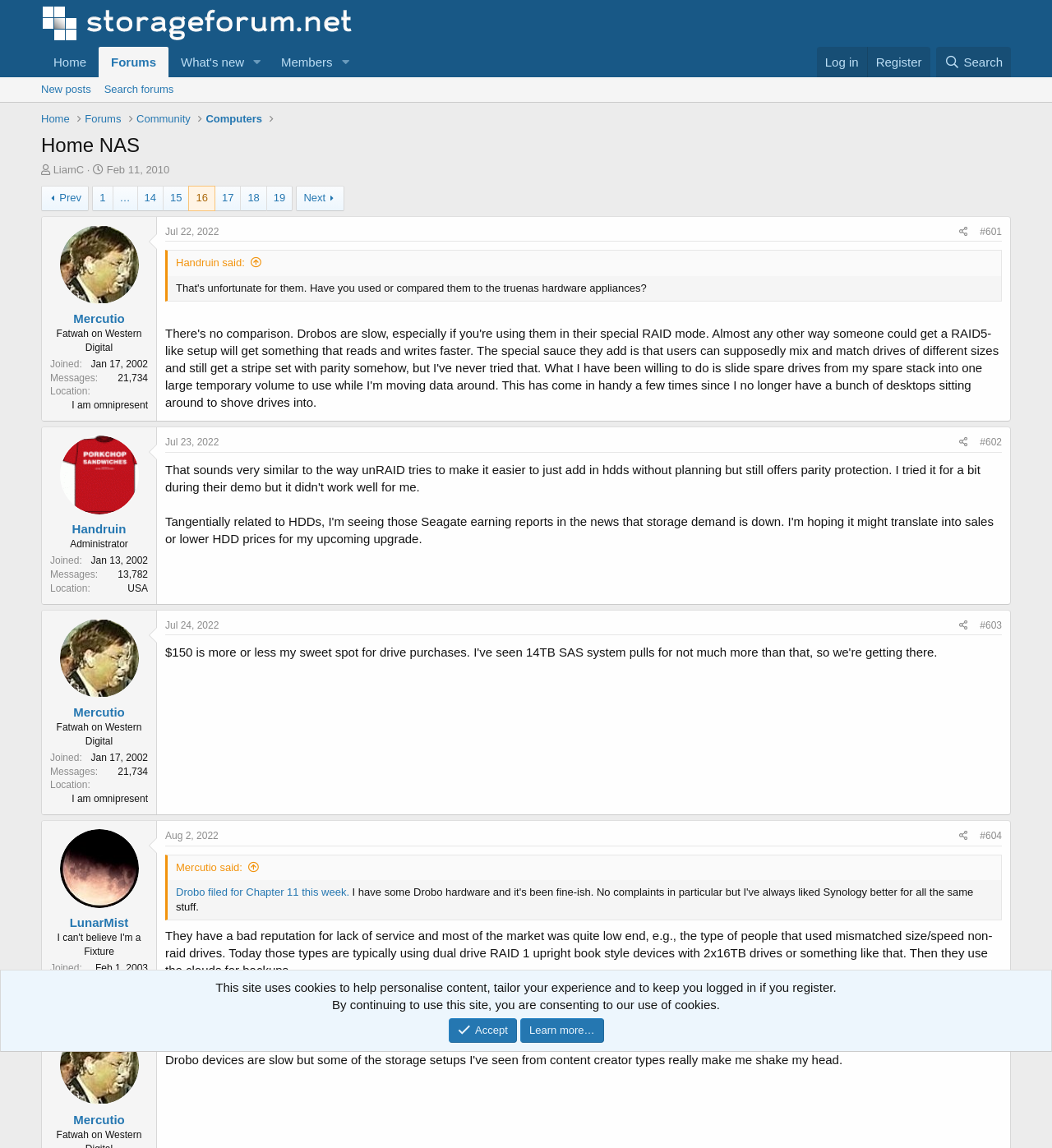Predict the bounding box coordinates of the UI element that matches this description: "Aug 2, 2022". The coordinates should be in the format [left, top, right, bottom] with each value between 0 and 1.

[0.157, 0.723, 0.208, 0.733]